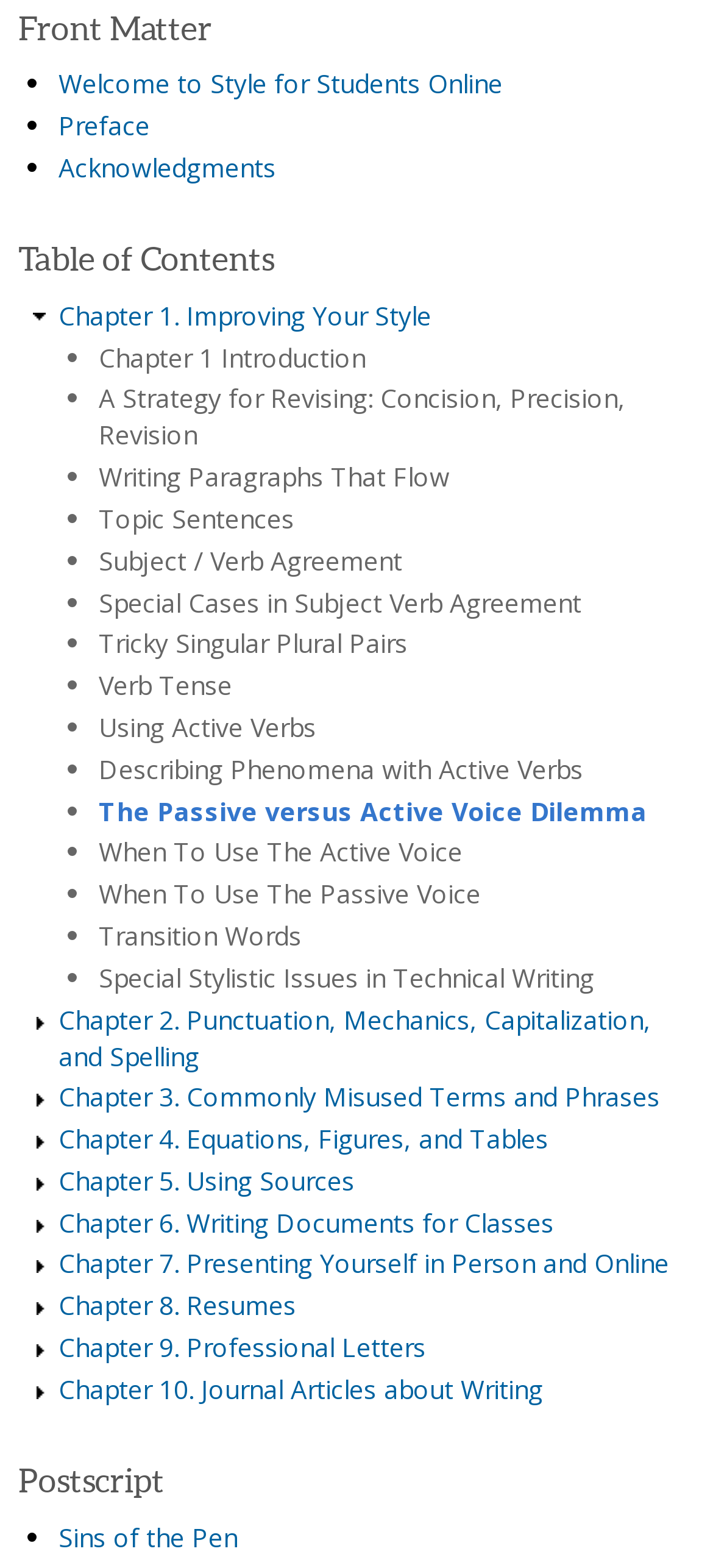Please identify the bounding box coordinates of the clickable area that will allow you to execute the instruction: "Go to Welcome to Style for Students Online".

[0.082, 0.042, 0.705, 0.065]